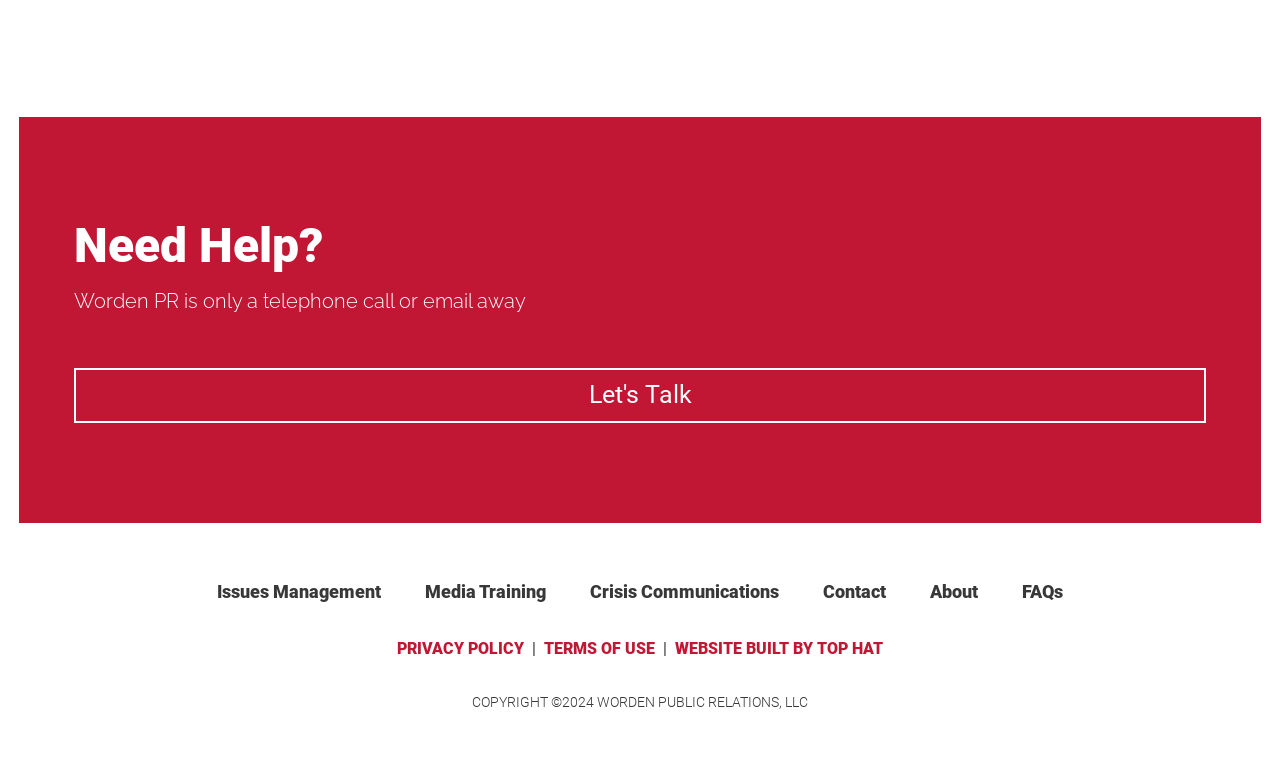What is the website built by?
Answer the question with detailed information derived from the image.

I found the information 'WEBSITE BUILT BY TOP HAT' at the bottom of the webpage, which indicates that the website was built by a company or entity called Top Hat.